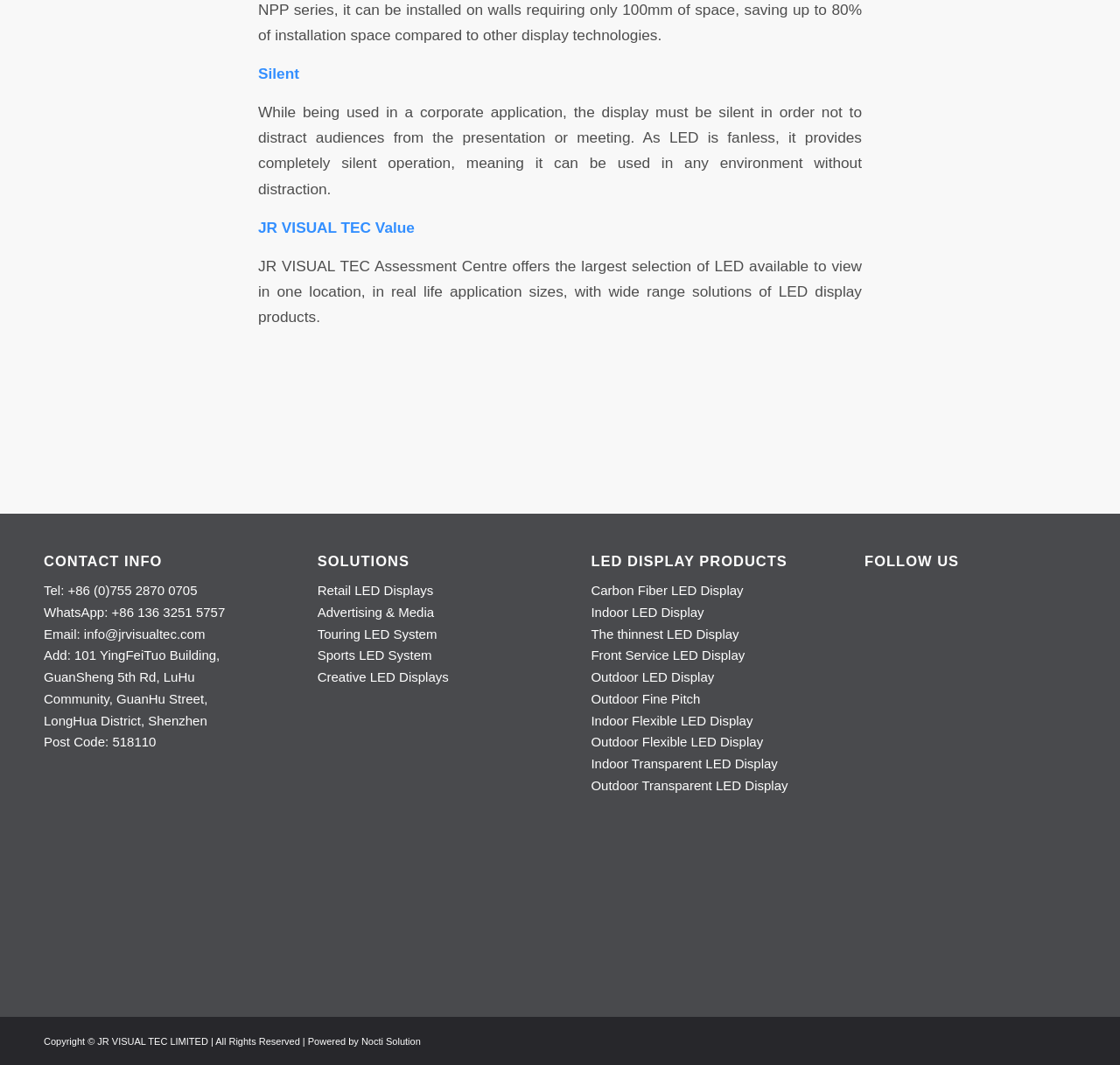What is the email address provided in the contact information section?
Based on the image, answer the question in a detailed manner.

The email address is mentioned in the contact information section, along with the phone number, WhatsApp number, and physical address.